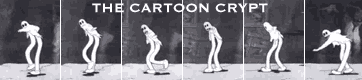Generate an elaborate caption that includes all aspects of the image.

The image features a series of animated frames showcasing a whimsical character with elongated limbs, gracefully transitioning through various poses. This playful animation captures the essence of early animation styles, reminiscent of vintage cartoons. Above the sequence of movements, the title "THE CARTOON CRYPT" is prominently displayed, indicating the image's association with a collection or segment focused on classic animations. This visual is both nostalgic and engaging, inviting viewers to explore the humor and creativity of cartoon history.